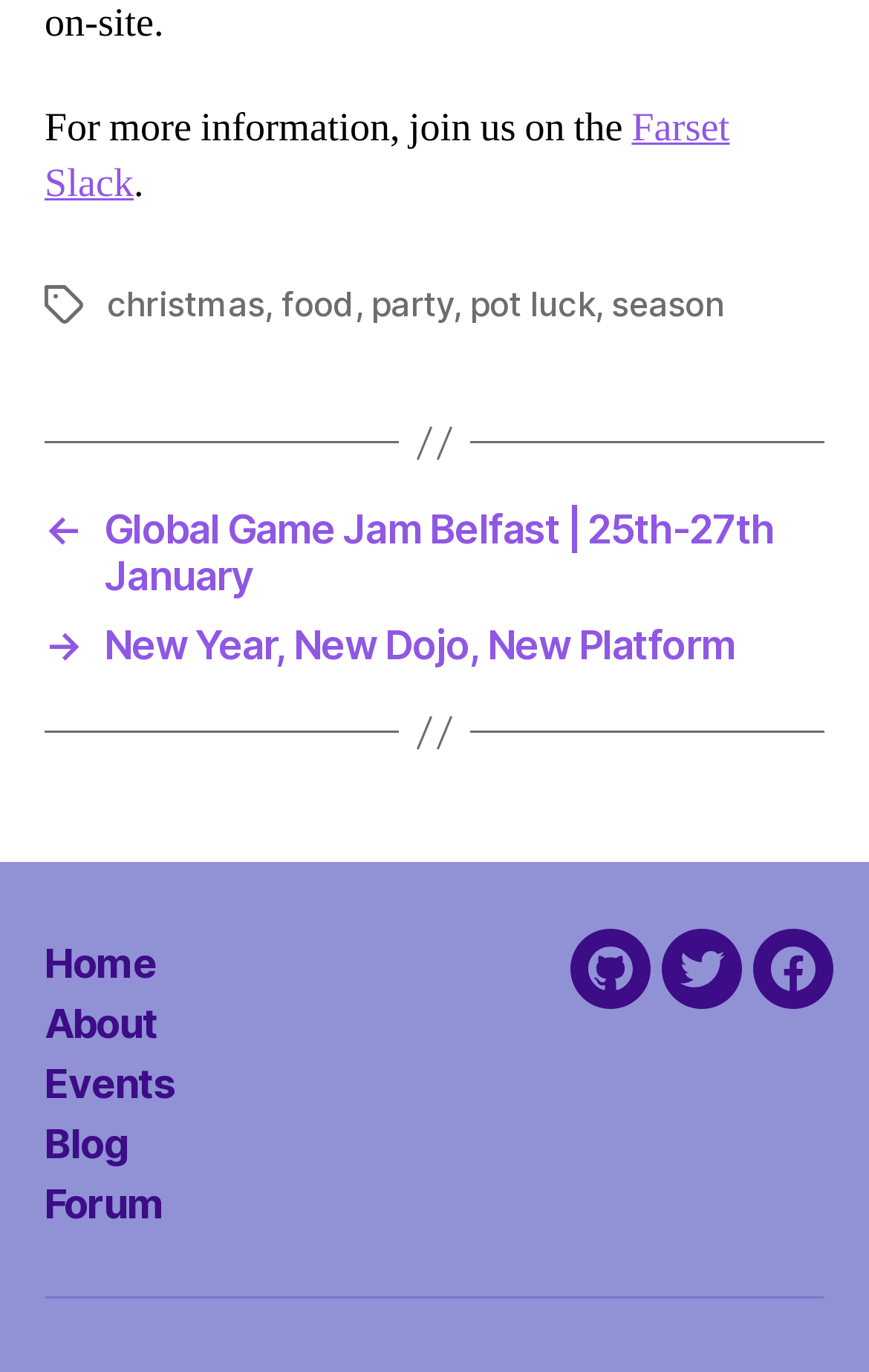For the given element description Farset Slack, determine the bounding box coordinates of the UI element. The coordinates should follow the format (top-left x, top-left y, bottom-right x, bottom-right y) and be within the range of 0 to 1.

[0.051, 0.075, 0.84, 0.153]